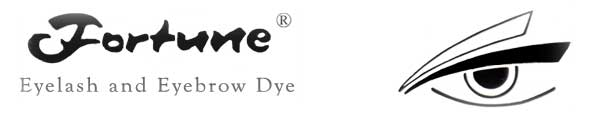What is the aesthetic appeal of the illustration?
Use the information from the screenshot to give a comprehensive response to the question.

The illustration of an eye to the right of the brand name is sleek and modern, accentuating the product's purpose and aesthetic appeal, which conveys a sense of luxury and expertise in eyelash and eyebrow dye solutions.